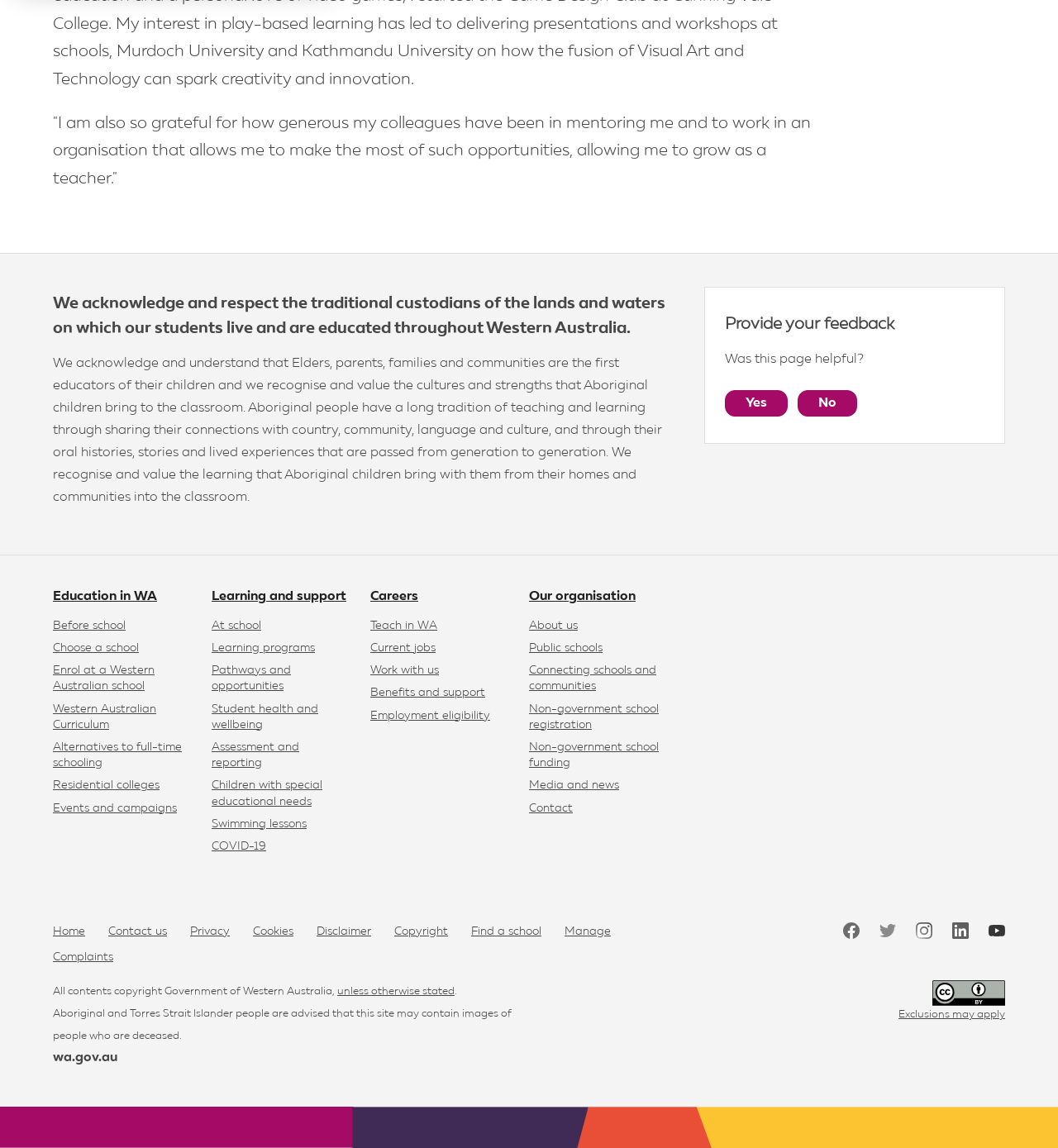What is the copyright notice at the bottom of the webpage?
Please respond to the question with a detailed and informative answer.

The copyright notice at the bottom of the webpage states that all contents are copyright Government of Western Australia, unless otherwise stated.